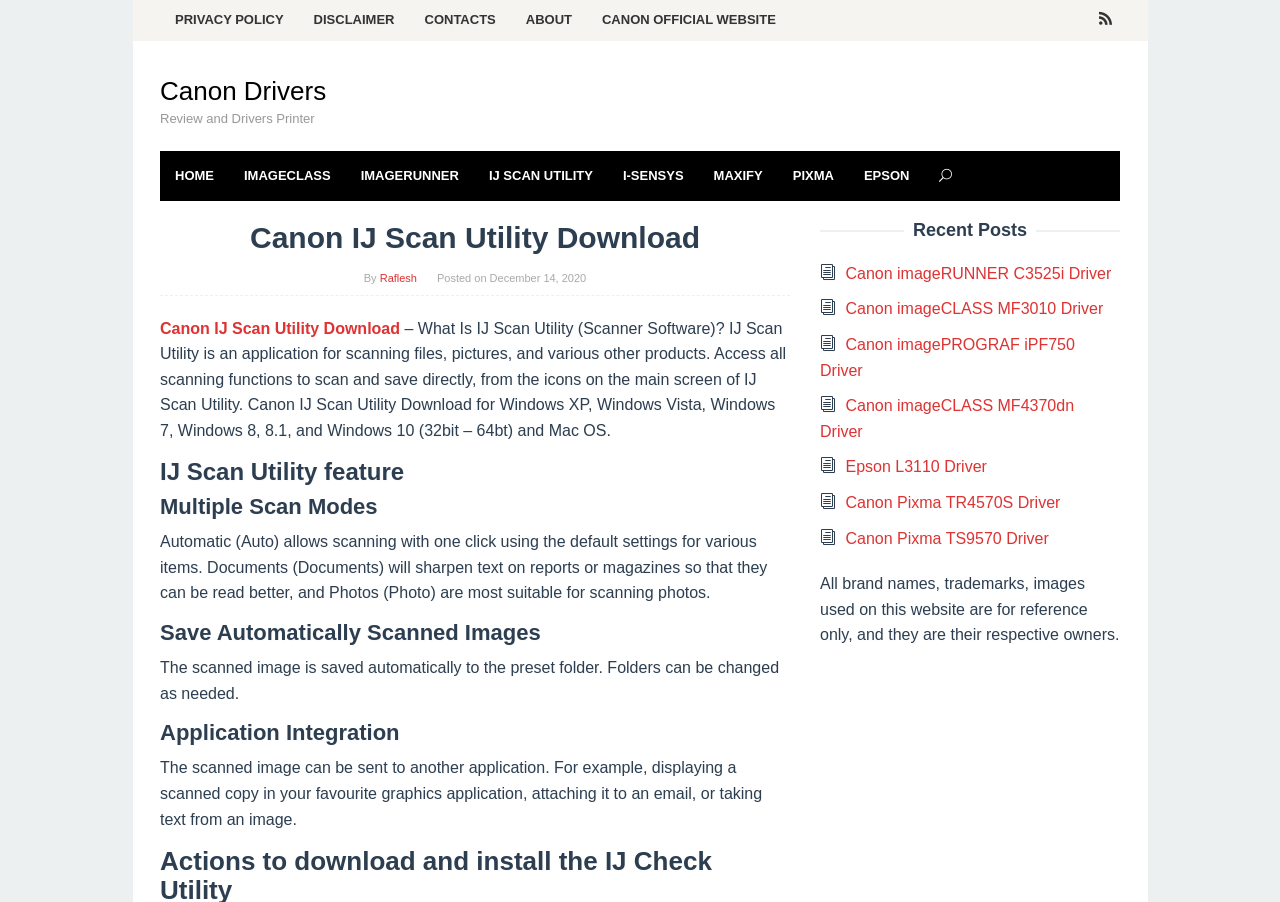Kindly determine the bounding box coordinates for the area that needs to be clicked to execute this instruction: "Visit the Canon official website".

[0.459, 0.0, 0.618, 0.045]